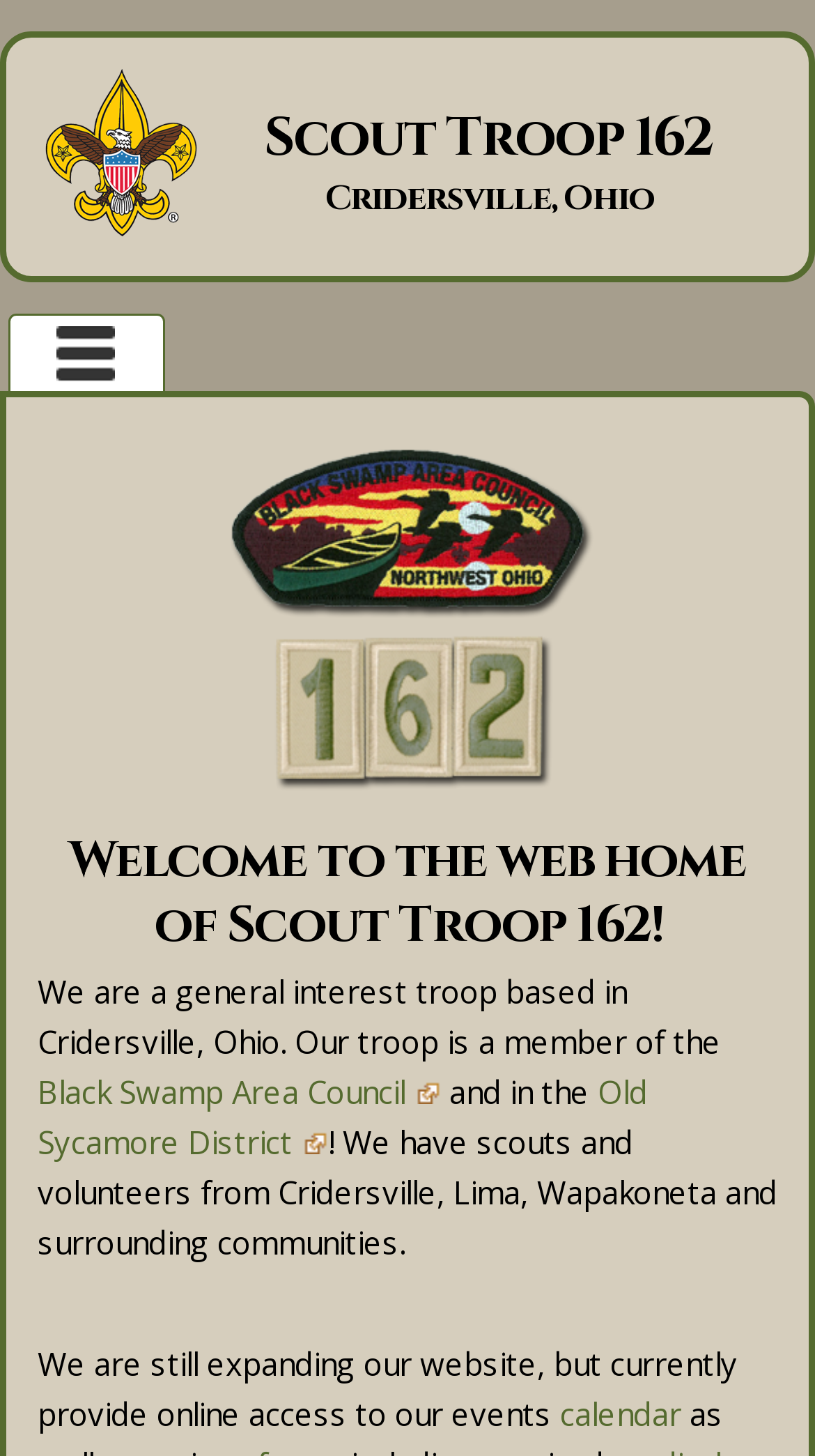Show the bounding box coordinates for the HTML element described as: "Old Sycamore District".

[0.046, 0.736, 0.795, 0.799]